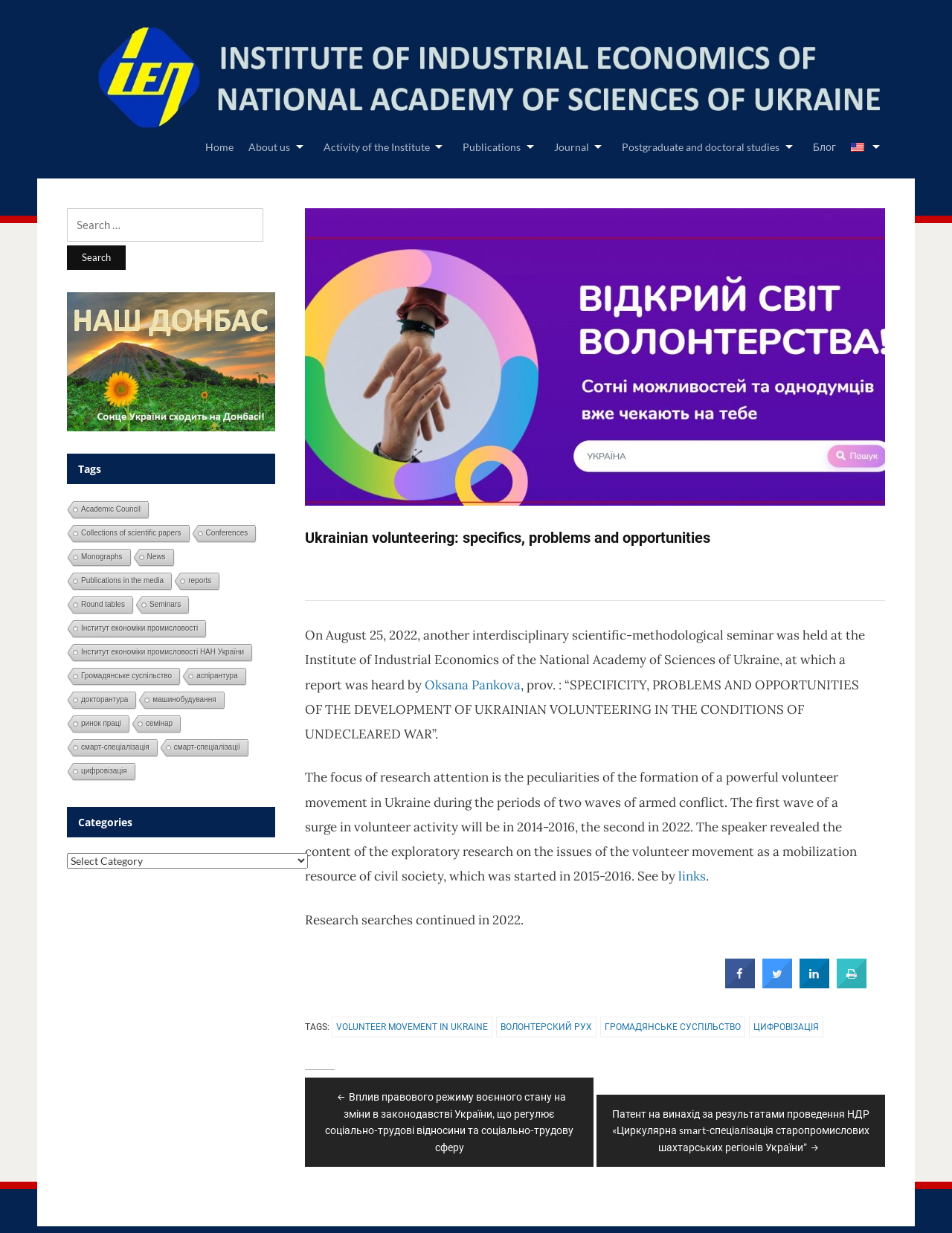Find the bounding box coordinates of the element's region that should be clicked in order to follow the given instruction: "Click the 'Home' link". The coordinates should consist of four float numbers between 0 and 1, i.e., [left, top, right, bottom].

[0.216, 0.112, 0.245, 0.133]